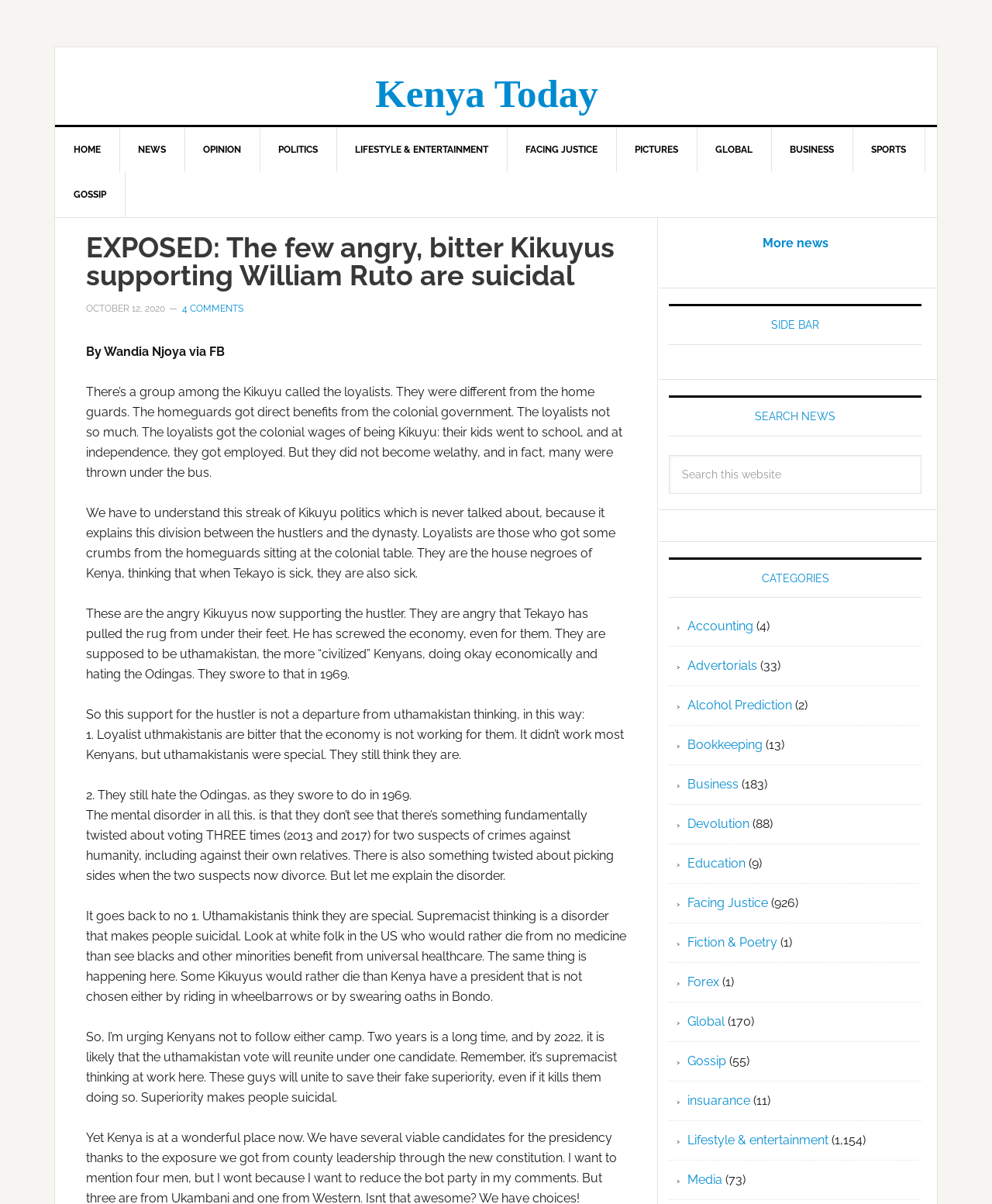How many comments are there on the article?
Analyze the screenshot and provide a detailed answer to the question.

I found the answer by looking at the link '4 COMMENTS' located below the main heading of the article, indicating that there are 4 comments on the article.